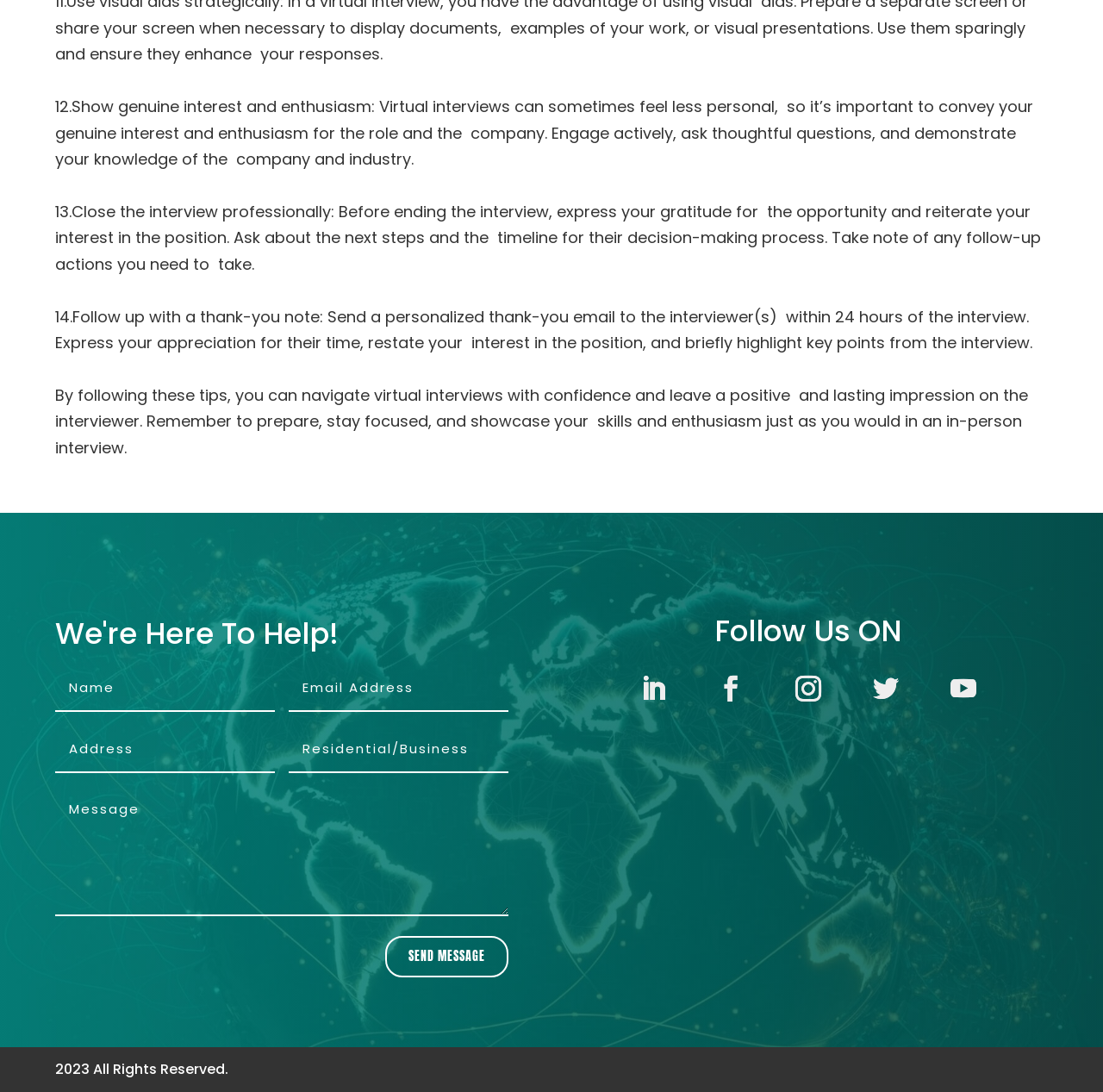Using the element description: "name="et_pb_contact_email_0" placeholder="Email Address"", determine the bounding box coordinates. The coordinates should be in the format [left, top, right, bottom], with values between 0 and 1.

[0.262, 0.61, 0.461, 0.652]